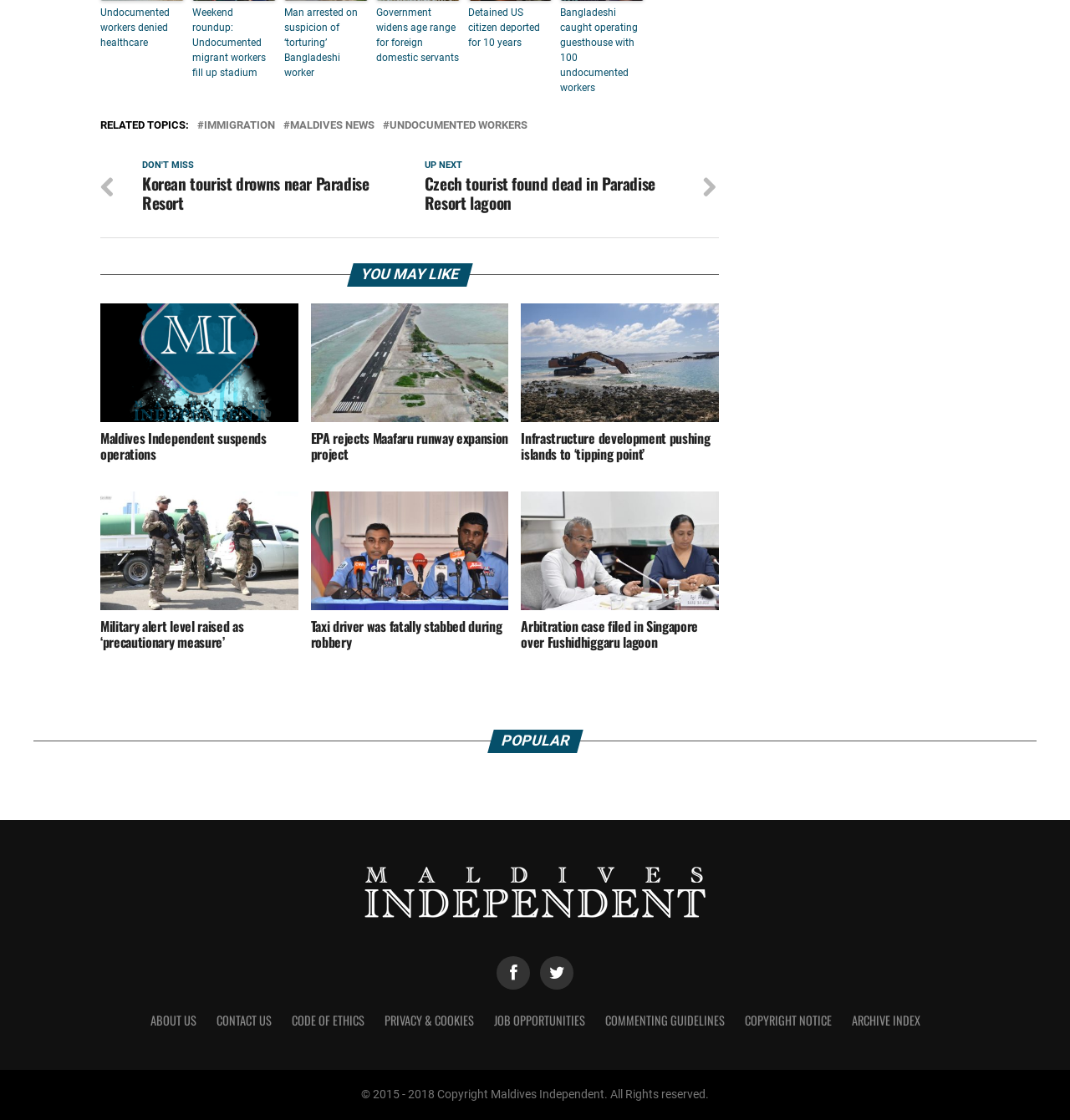Please locate the bounding box coordinates of the element that should be clicked to achieve the given instruction: "Learn about the website's code of ethics".

[0.272, 0.903, 0.34, 0.918]